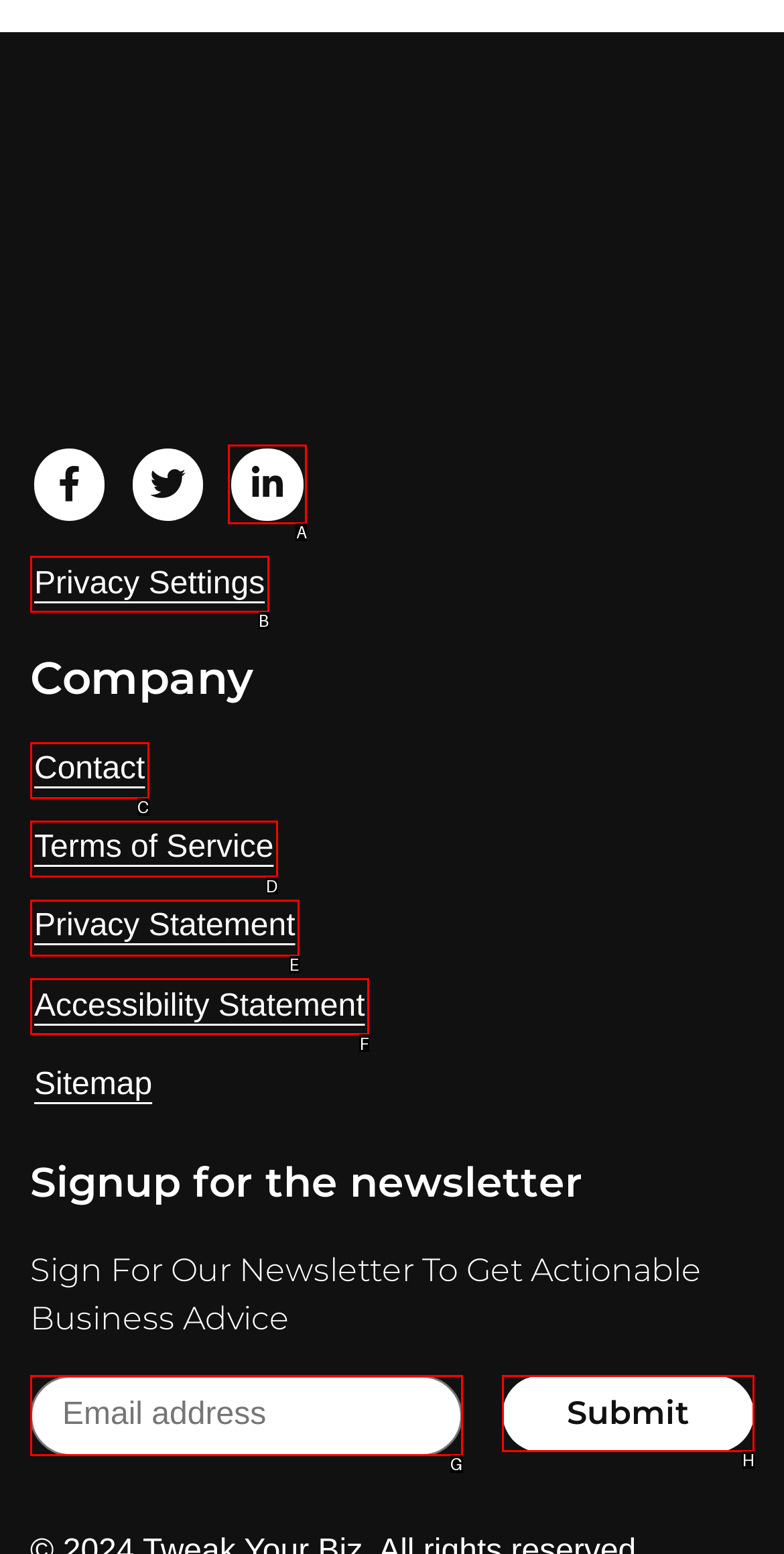Select the right option to accomplish this task: Go to 'Blue's News'. Reply with the letter corresponding to the correct UI element.

None